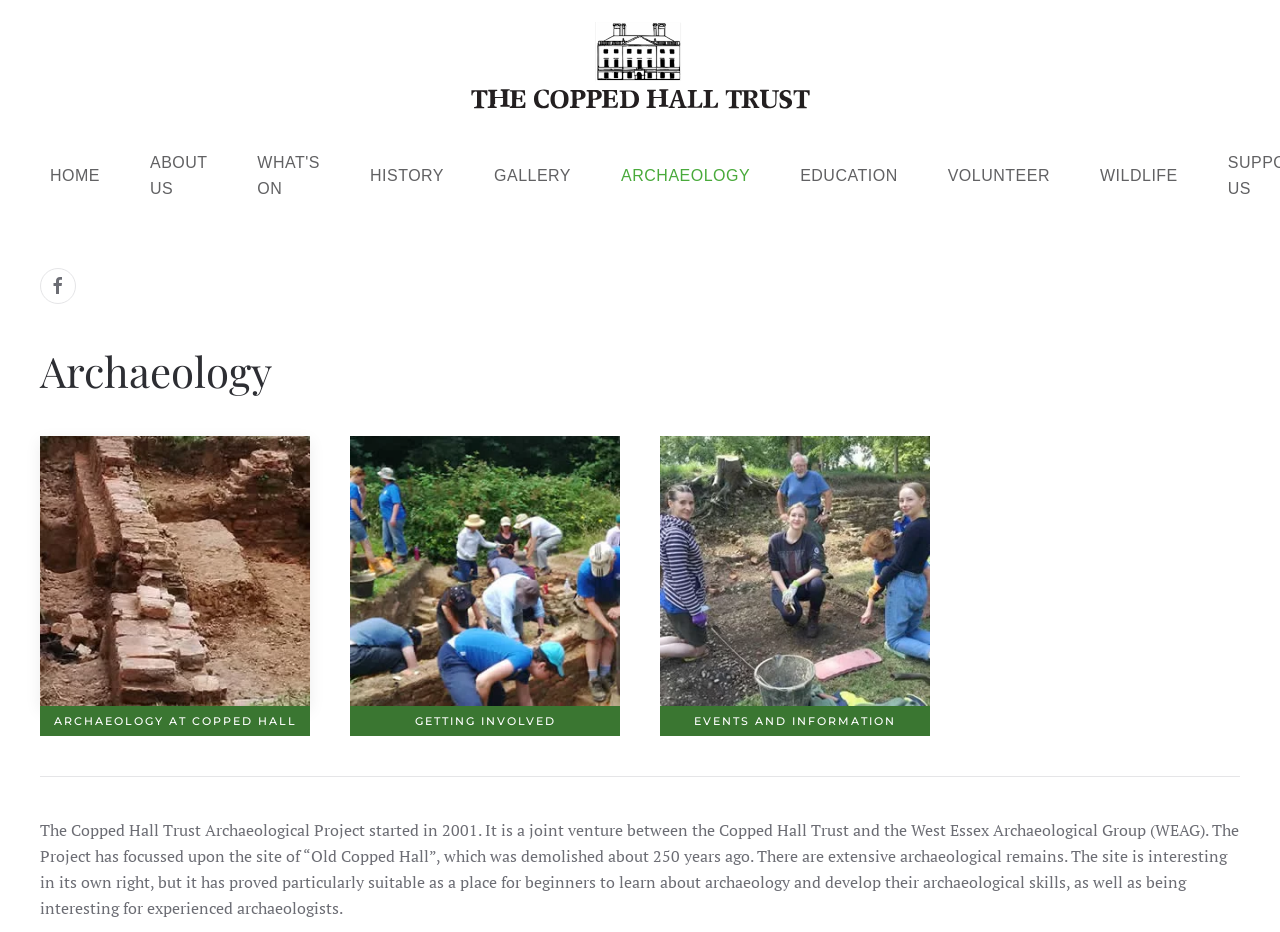Refer to the screenshot and give an in-depth answer to this question: What is the focus of the archaeological project?

I found the answer by reading the StaticText element which describes the archaeological project, stating that it has 'focussed upon the site of “Old Copped Hall”, which was demolished about 250 years ago'.